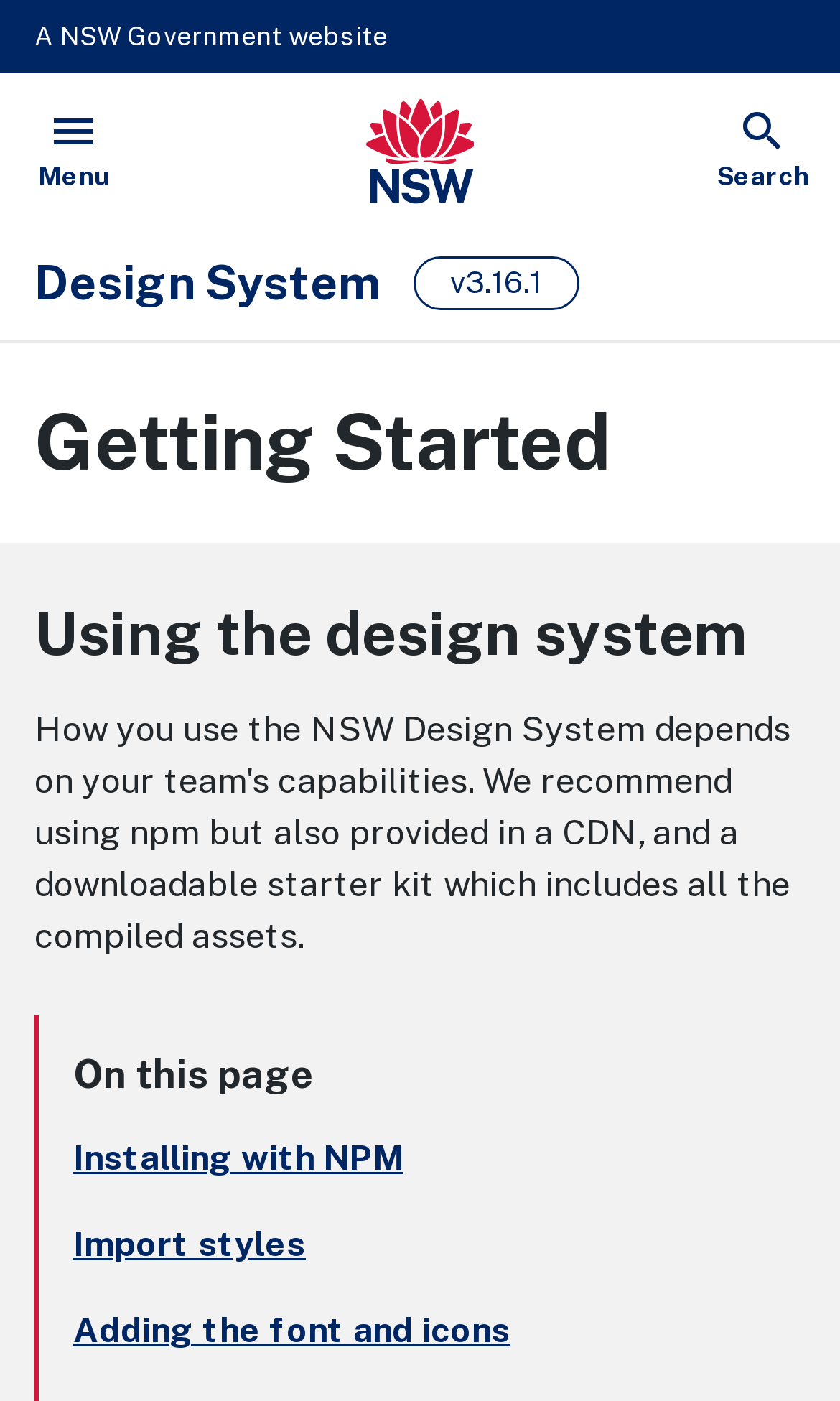Provide an in-depth caption for the webpage.

The webpage is titled "NSW Digital Design System - Getting Started" and appears to be a guide for using the NSW Design System. At the top left of the page, there is a static text "A NSW Government website" followed by a link to "NSW Government" with an accompanying image. 

Below this, there is a static text "Design System" and a version number "v3.16.1" located at the top right. 

On the top left corner, there is a button to "Open Menu" and on the top right corner, there is a button to "Show Search". 

The main content of the page is divided into two sections. The first section is headed by "Getting Started" and the second section is headed by "Using the design system". 

Under "Using the design system", there are three links: "Installing with NPM", "Import styles", and "Adding the font and icons", which are positioned from top to bottom.